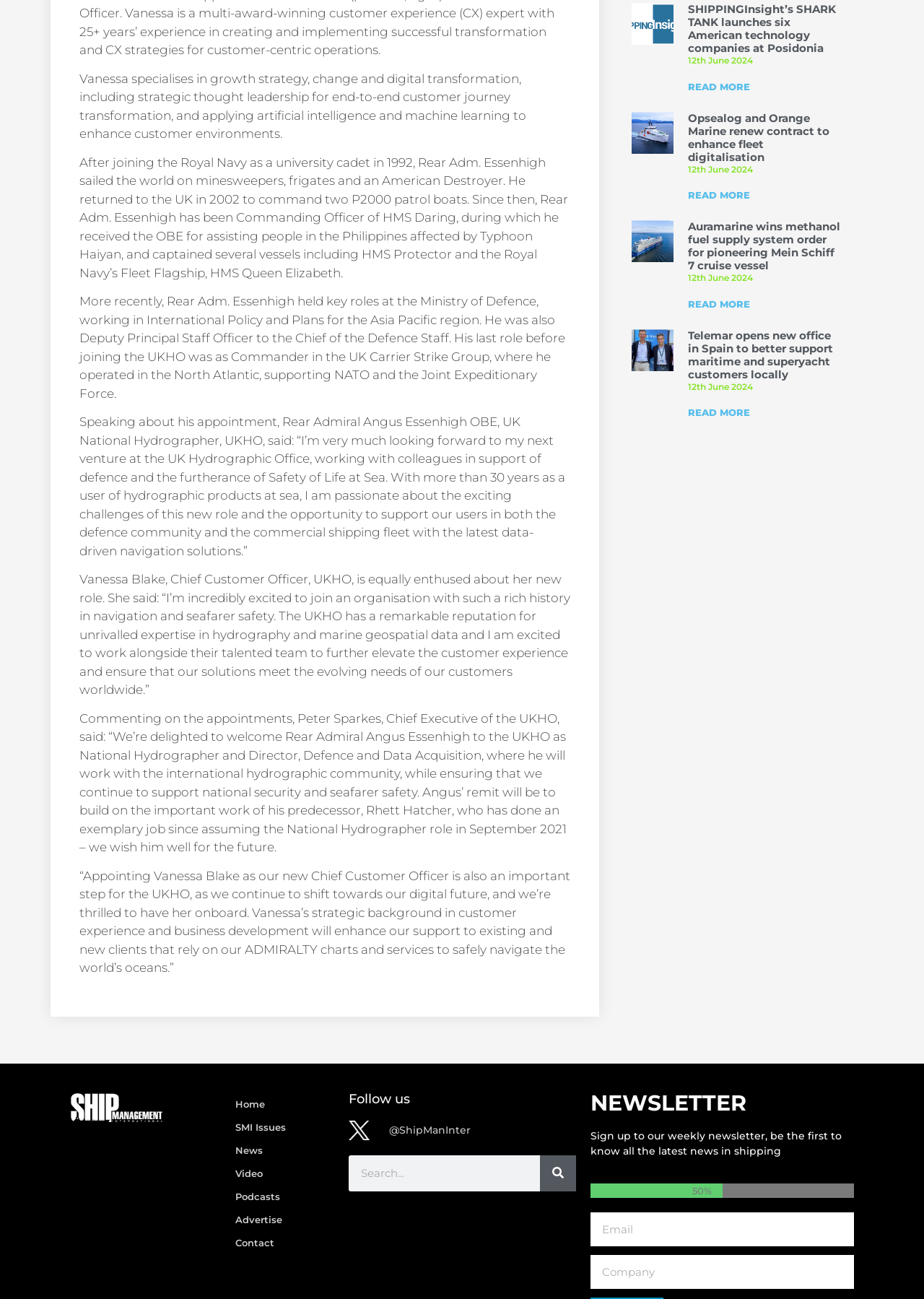Please identify the bounding box coordinates of the region to click in order to complete the given instruction: "Click on Unitymedianews". The coordinates should be four float numbers between 0 and 1, i.e., [left, top, right, bottom].

None